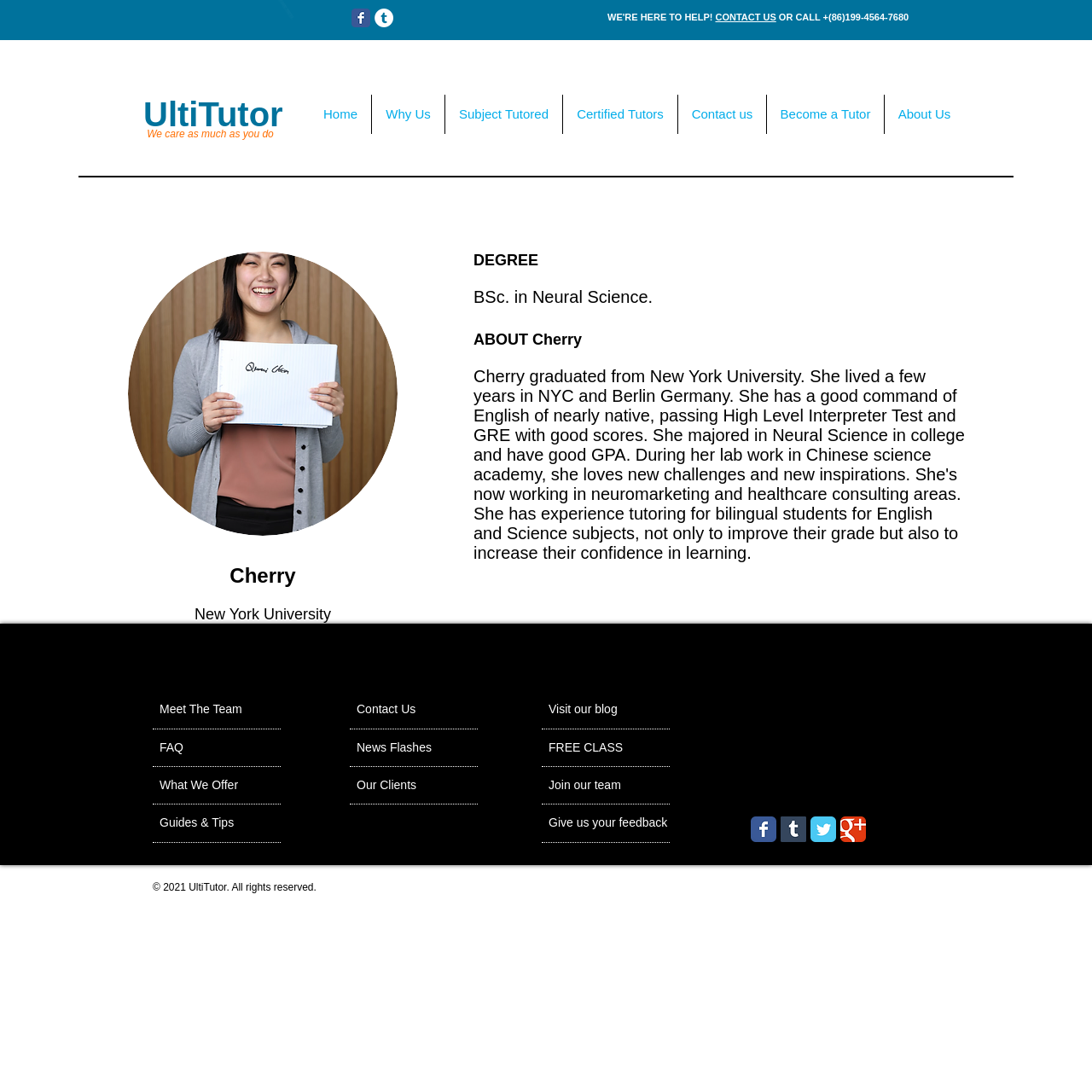Bounding box coordinates are to be given in the format (top-left x, top-left y, bottom-right x, bottom-right y). All values must be floating point numbers between 0 and 1. Provide the bounding box coordinate for the UI element described as: MEET OUR STAFF

None